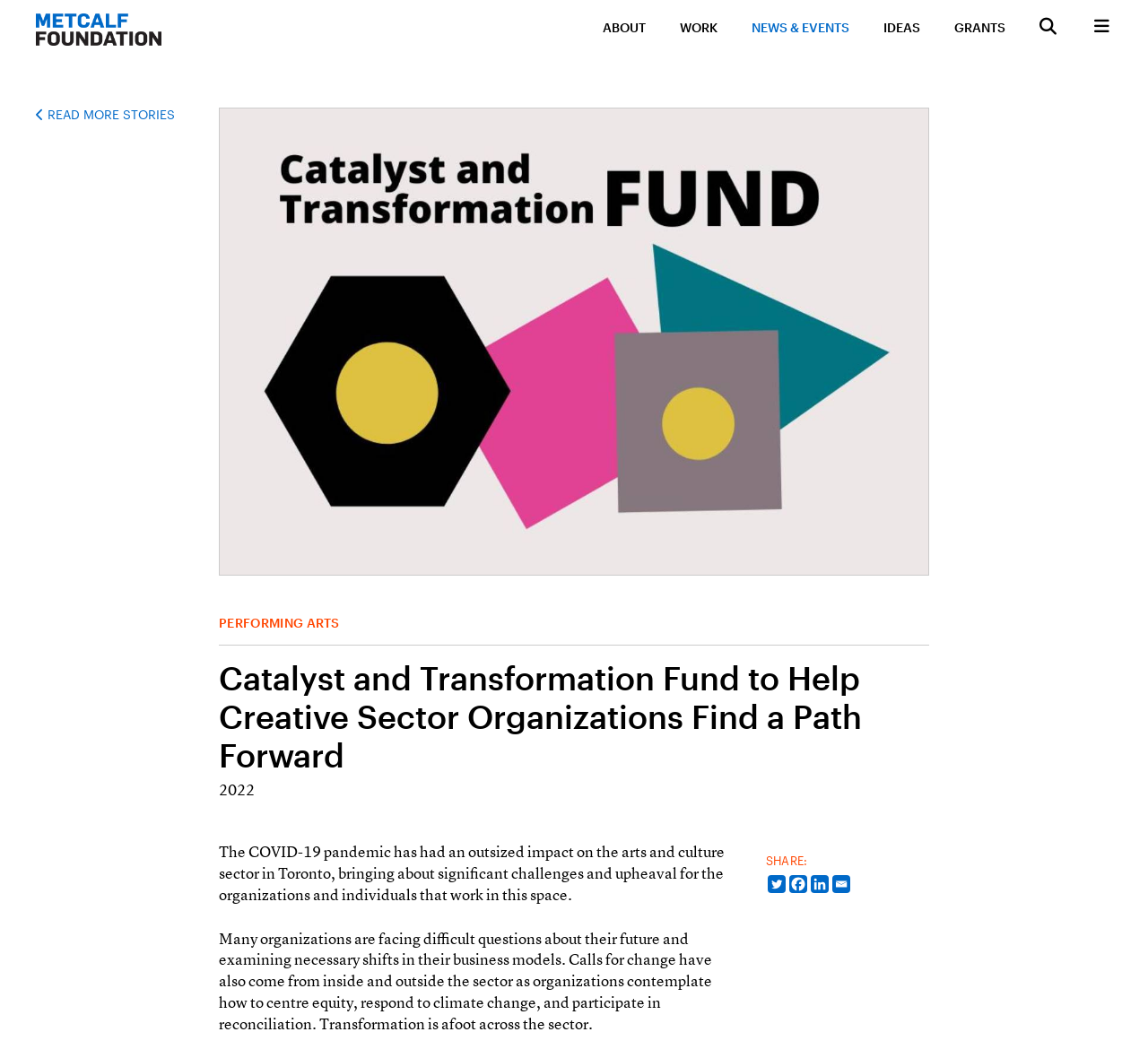For the element described, predict the bounding box coordinates as (top-left x, top-left y, bottom-right x, bottom-right y). All values should be between 0 and 1. Element description: Ideas

[0.77, 0.019, 0.802, 0.036]